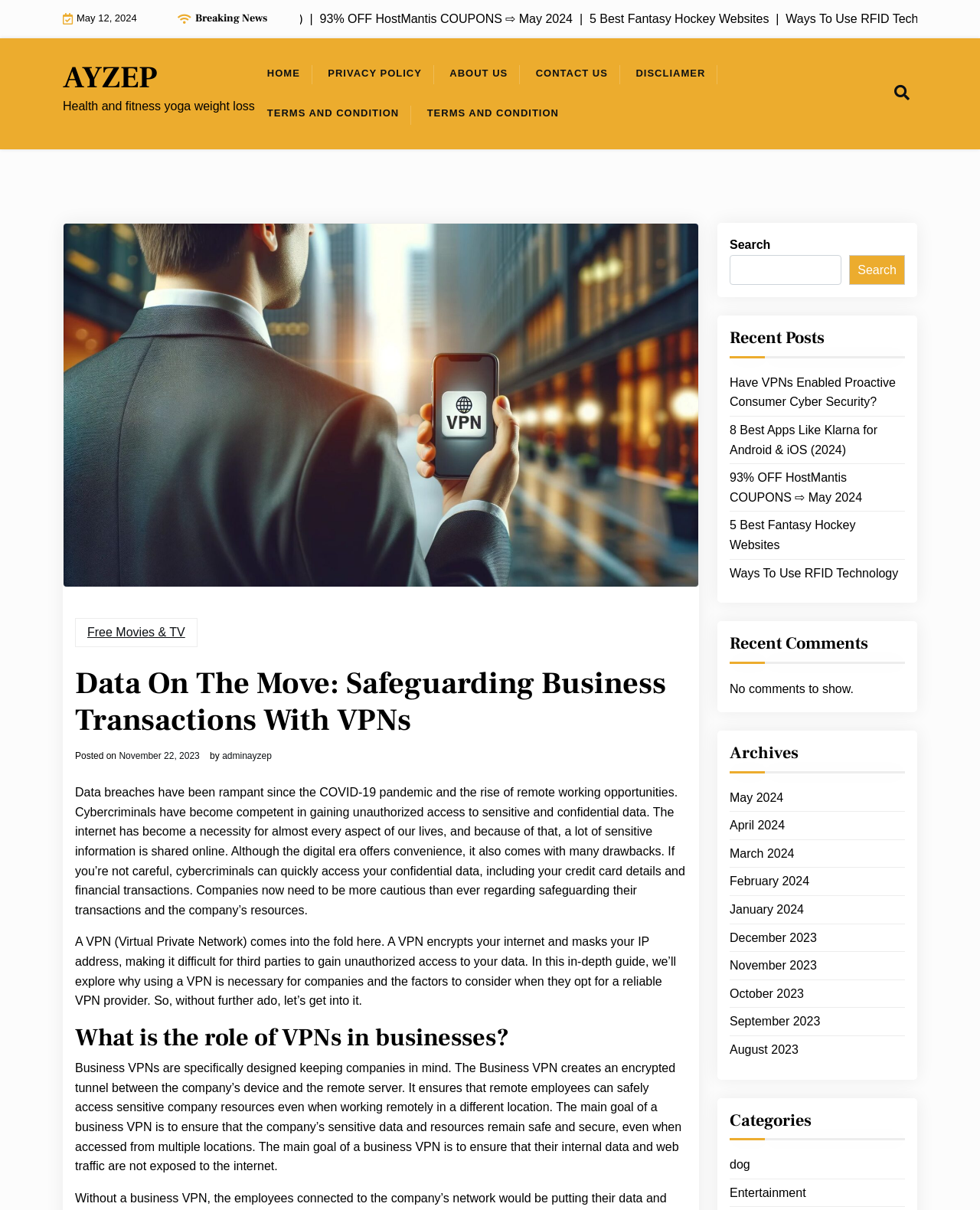Please respond to the question with a concise word or phrase:
What is the date of the latest article?

November 22, 2023